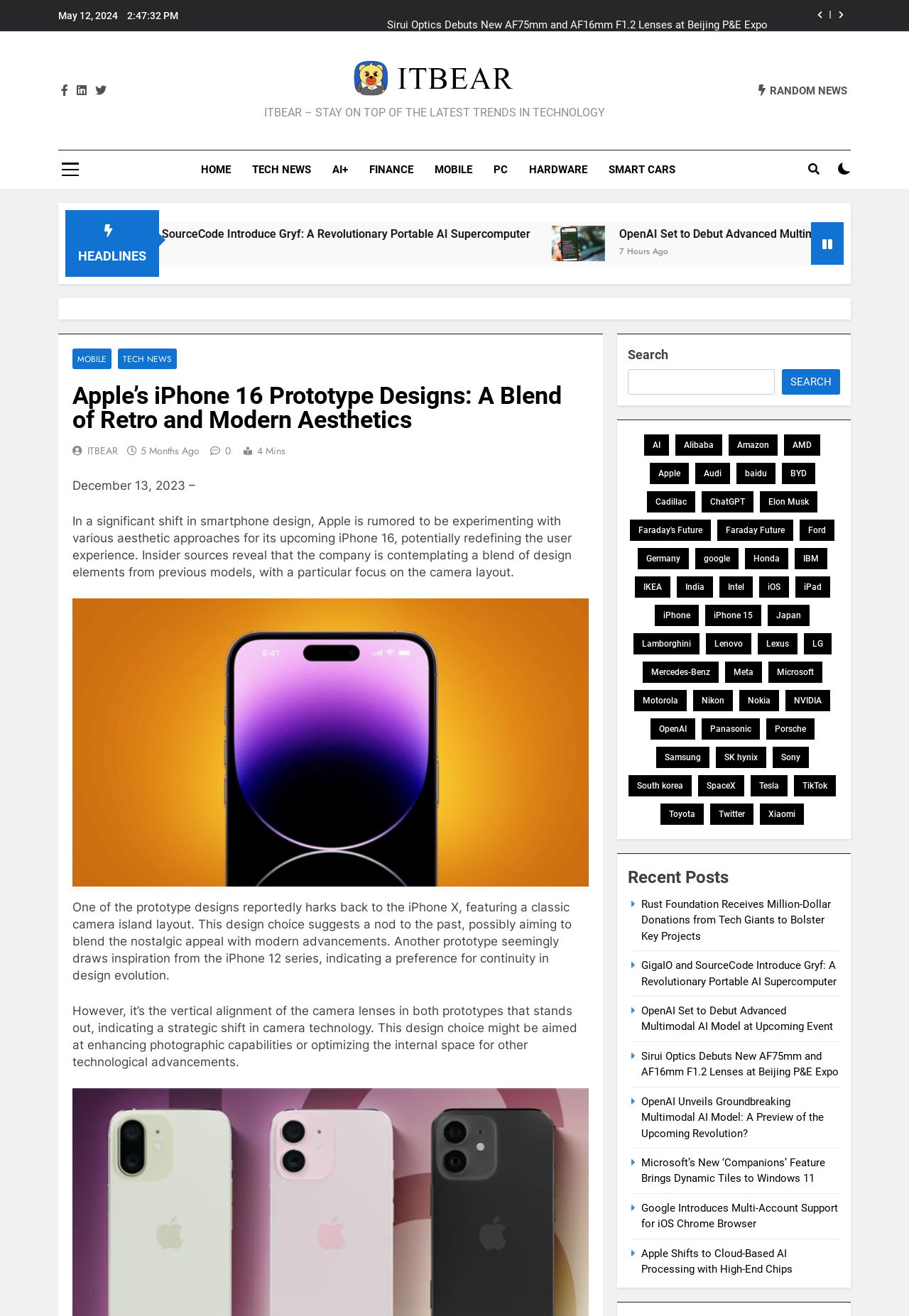From the details in the image, provide a thorough response to the question: How many items are related to Apple?

I found the number of items related to Apple by looking at the list of categories and their corresponding number of items, where it says 'Apple (270 items)'.